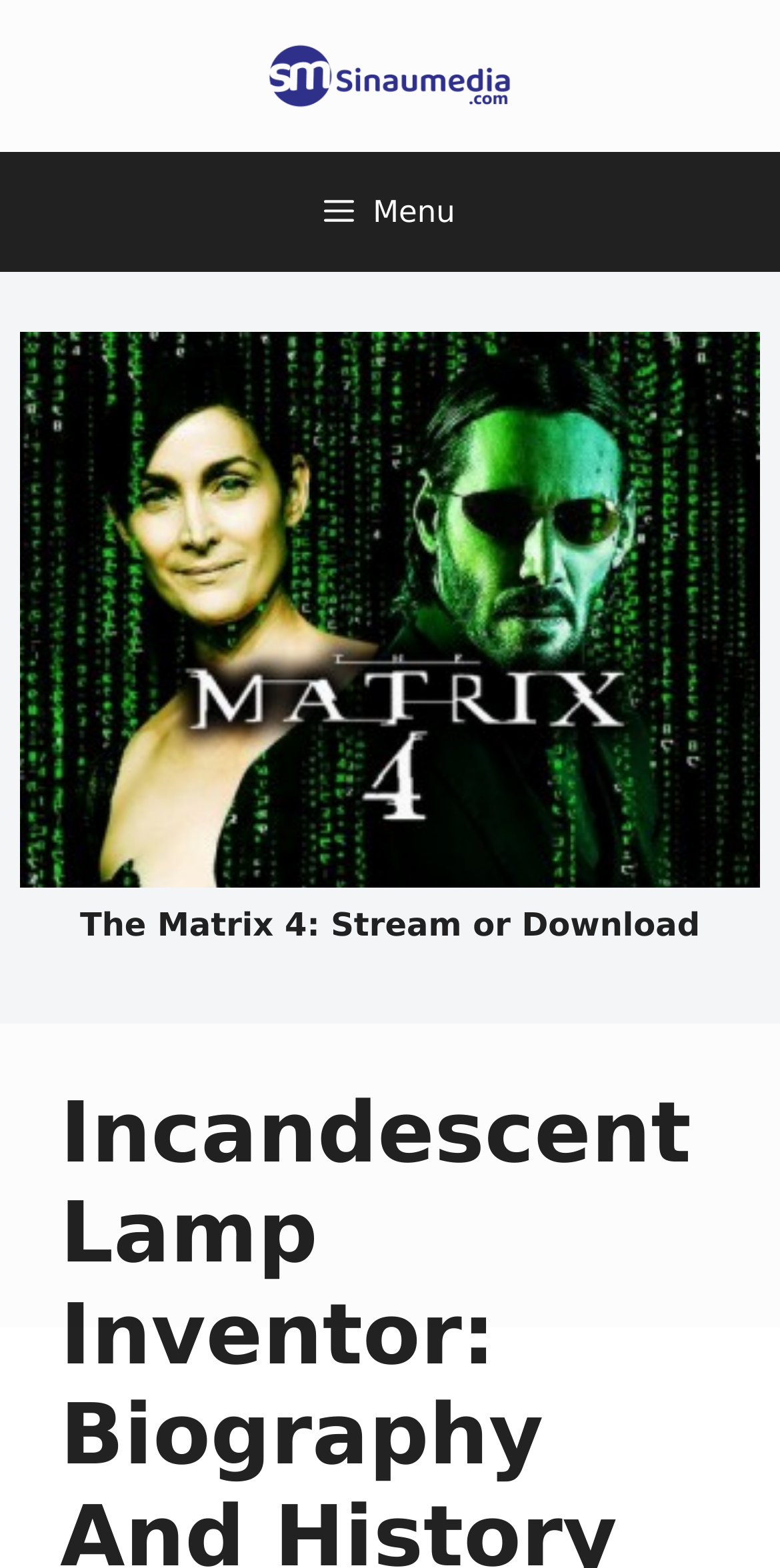How many navigation links are there?
Using the information presented in the image, please offer a detailed response to the question.

I counted the number of links in the navigation section, which is located below the banner. There is only one link, which is a button labeled 'Menu'.